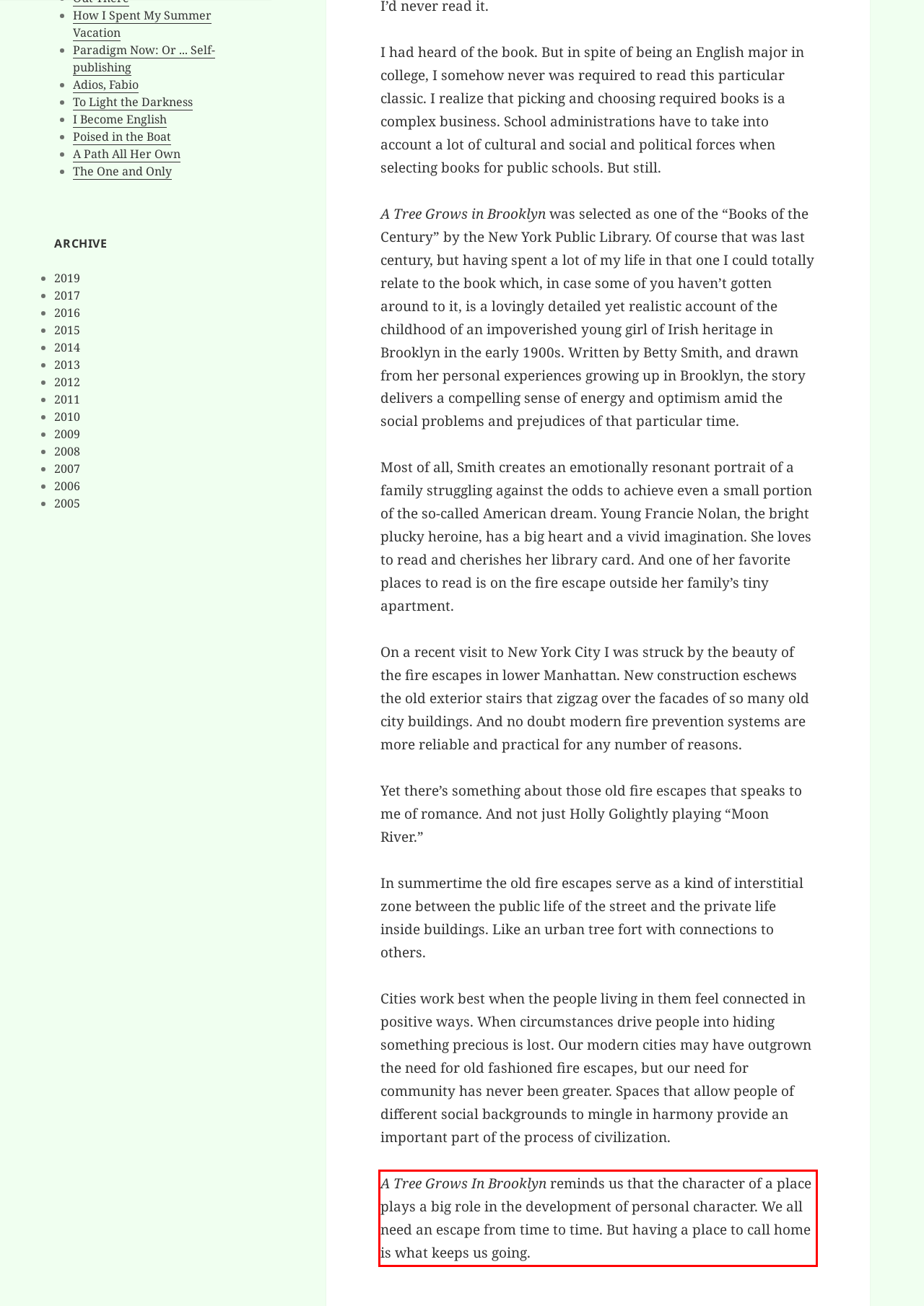From the screenshot of the webpage, locate the red bounding box and extract the text contained within that area.

A Tree Grows In Brooklyn reminds us that the character of a place plays a big role in the development of personal character. We all need an escape from time to time. But having a place to call home is what keeps us going.